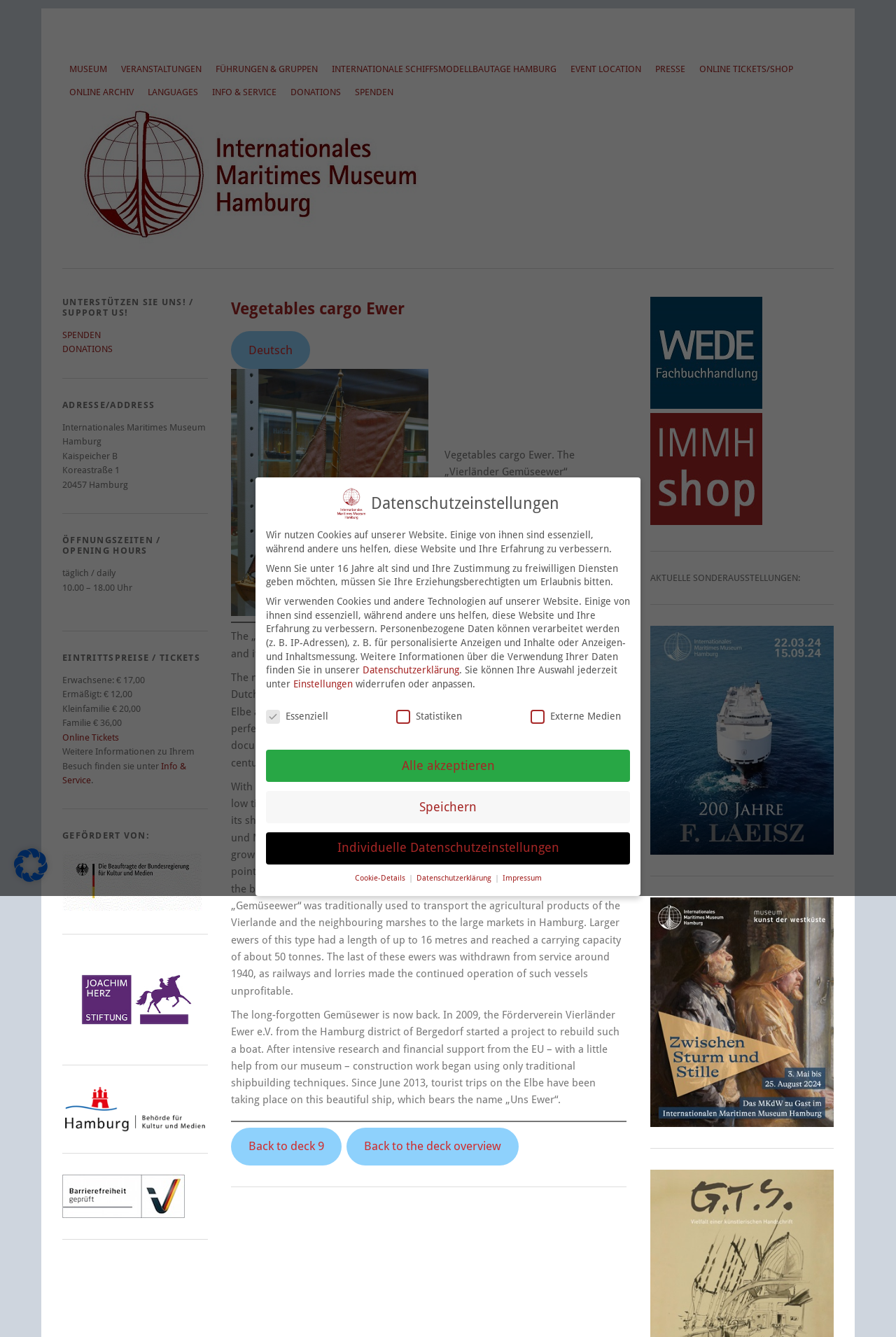Find the bounding box coordinates for the element that must be clicked to complete the instruction: "Support the museum by donating". The coordinates should be four float numbers between 0 and 1, indicated as [left, top, right, bottom].

[0.07, 0.247, 0.112, 0.254]